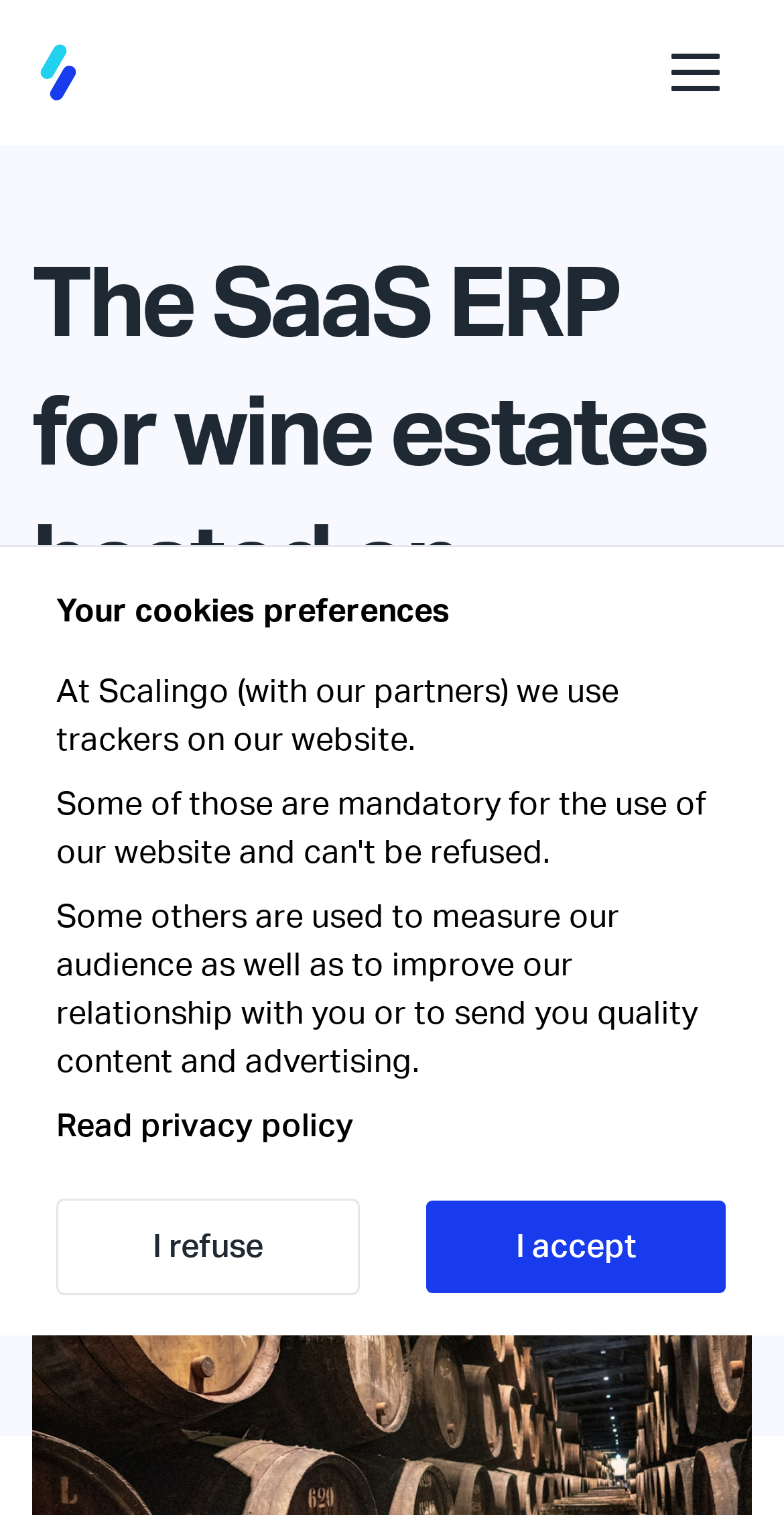What is the purpose of the button with the icon?
Utilize the information in the image to give a detailed answer to the question.

The button with the icon has a bounding box of [0.836, 0.021, 0.938, 0.074] and is described as 'Open main menu'. This suggests that the button is used to open a menu, likely a navigation menu for the website.